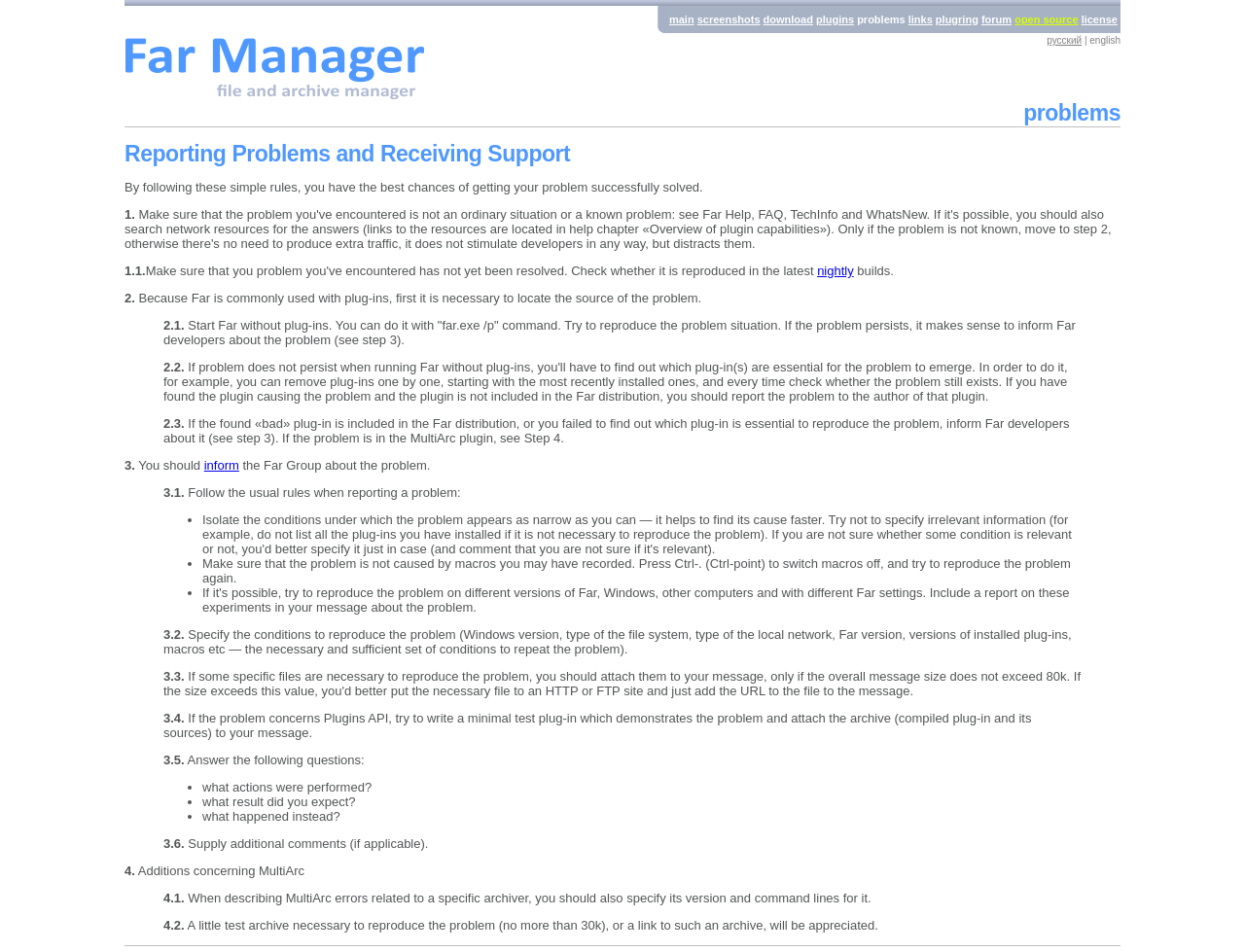Provide a short answer to the following question with just one word or phrase: What information should you provide when reporting a problem?

Conditions to reproduce the problem